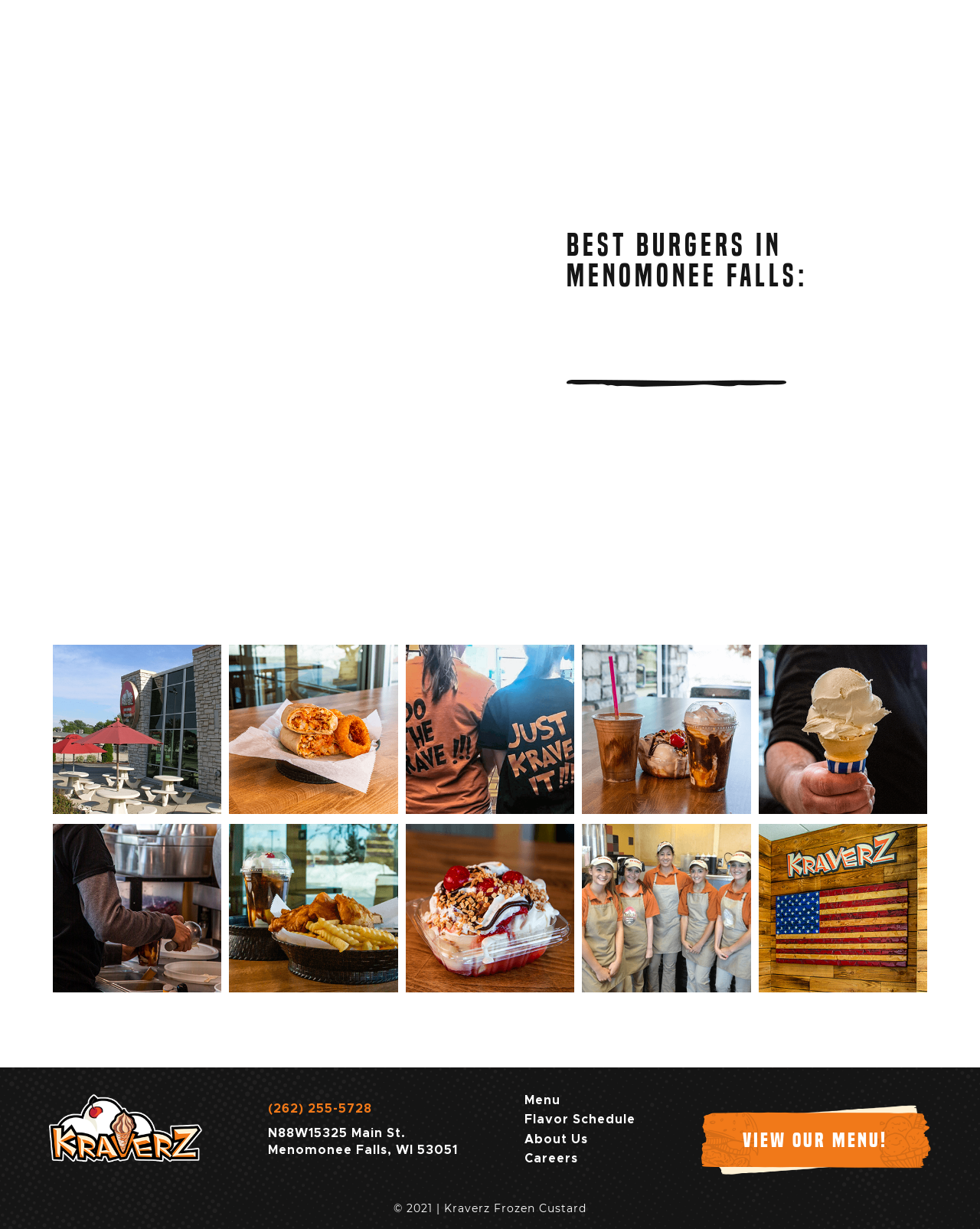Given the element description Flavor Schedule, predict the bounding box coordinates for the UI element in the webpage screenshot. The format should be (top-left x, top-left y, bottom-right x, bottom-right y), and the values should be between 0 and 1.

[0.535, 0.903, 0.648, 0.919]